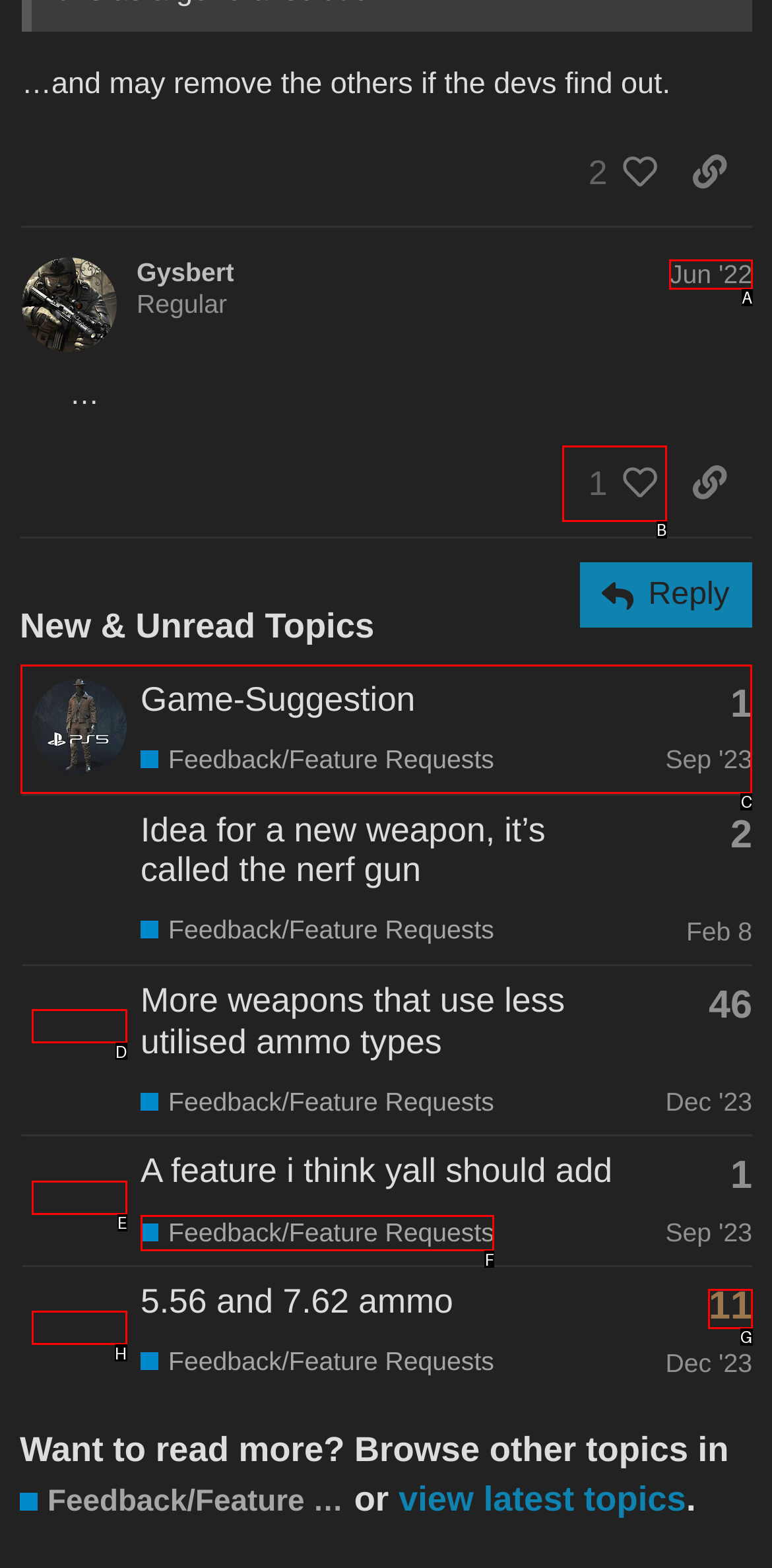Identify the correct HTML element to click to accomplish this task: View the topic 'Madchaser Game-Suggestion'
Respond with the letter corresponding to the correct choice.

C